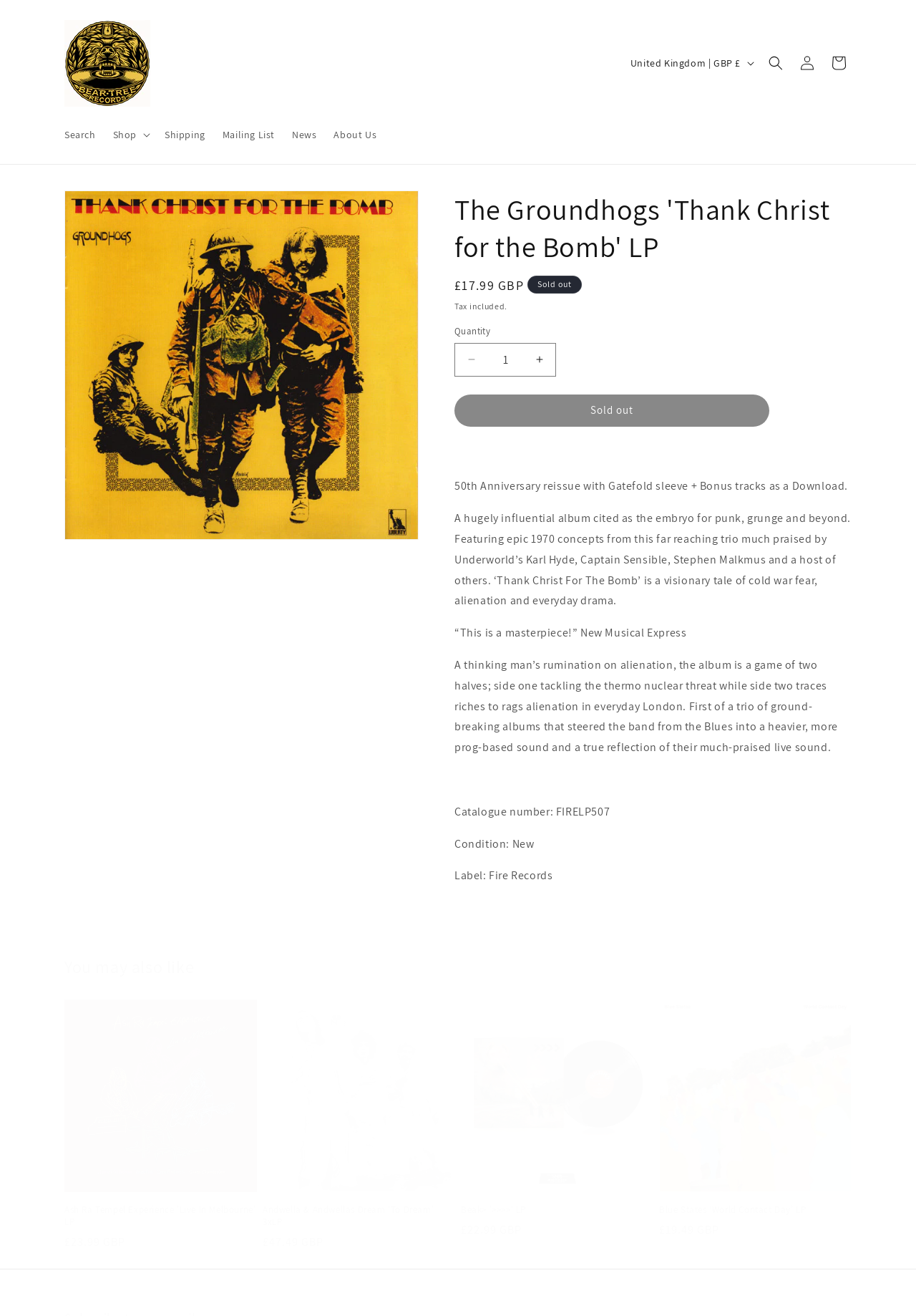Find the bounding box coordinates for the area you need to click to carry out the instruction: "Click on the 'Log in' link". The coordinates should be four float numbers between 0 and 1, indicated as [left, top, right, bottom].

[0.864, 0.036, 0.898, 0.06]